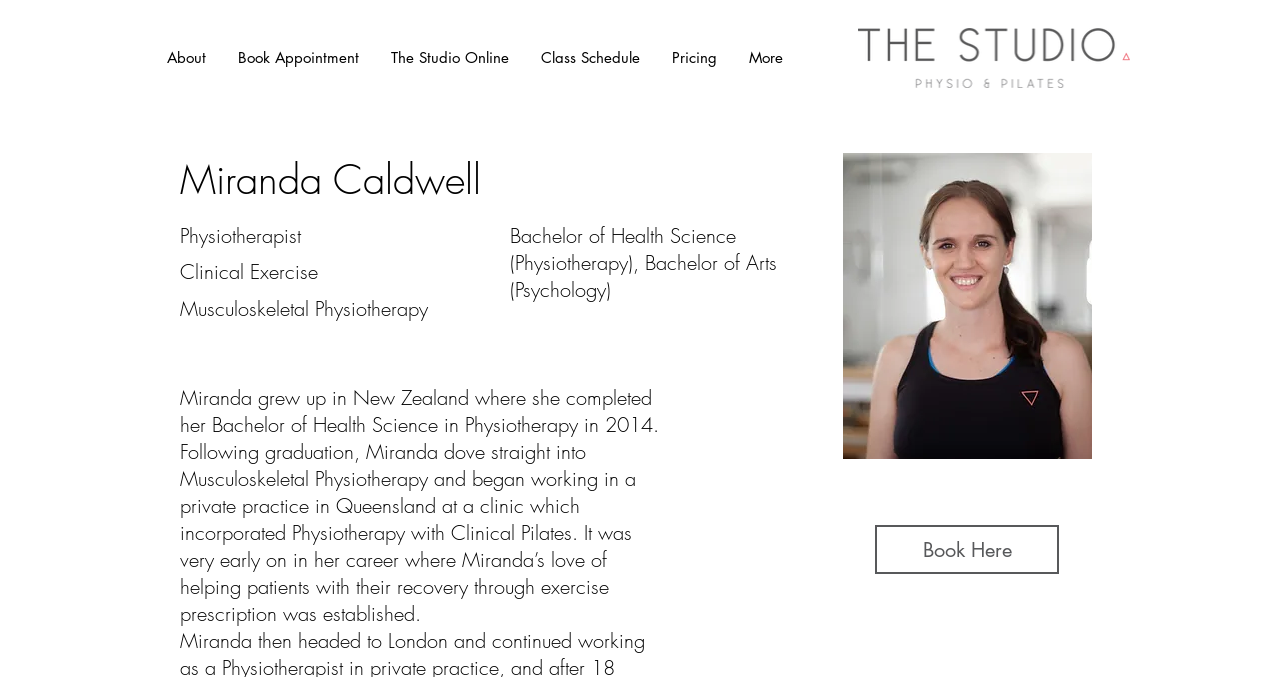What is the name of the studio? Refer to the image and provide a one-word or short phrase answer.

The Studio